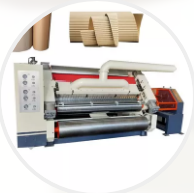Describe in detail everything you see in the image.

This image showcases a modern 2 Ply Corrugated Paper Flute Single Facer Machine, designed for efficient production at speeds of up to 80 meters per minute. The machine features a robust construction with various control panels indicated on the left, allowing for precise adjustments during operation. It is positioned adjacent to samples of corrugated paper, illustrating its purpose in manufacturing corrugated materials. With a focus on high productivity and quality, this machine is an essential asset for businesses involved in the production of corrugated packaging solutions. The display emphasizes its advanced technology and practical design, catering to the needs of the packaging industry.